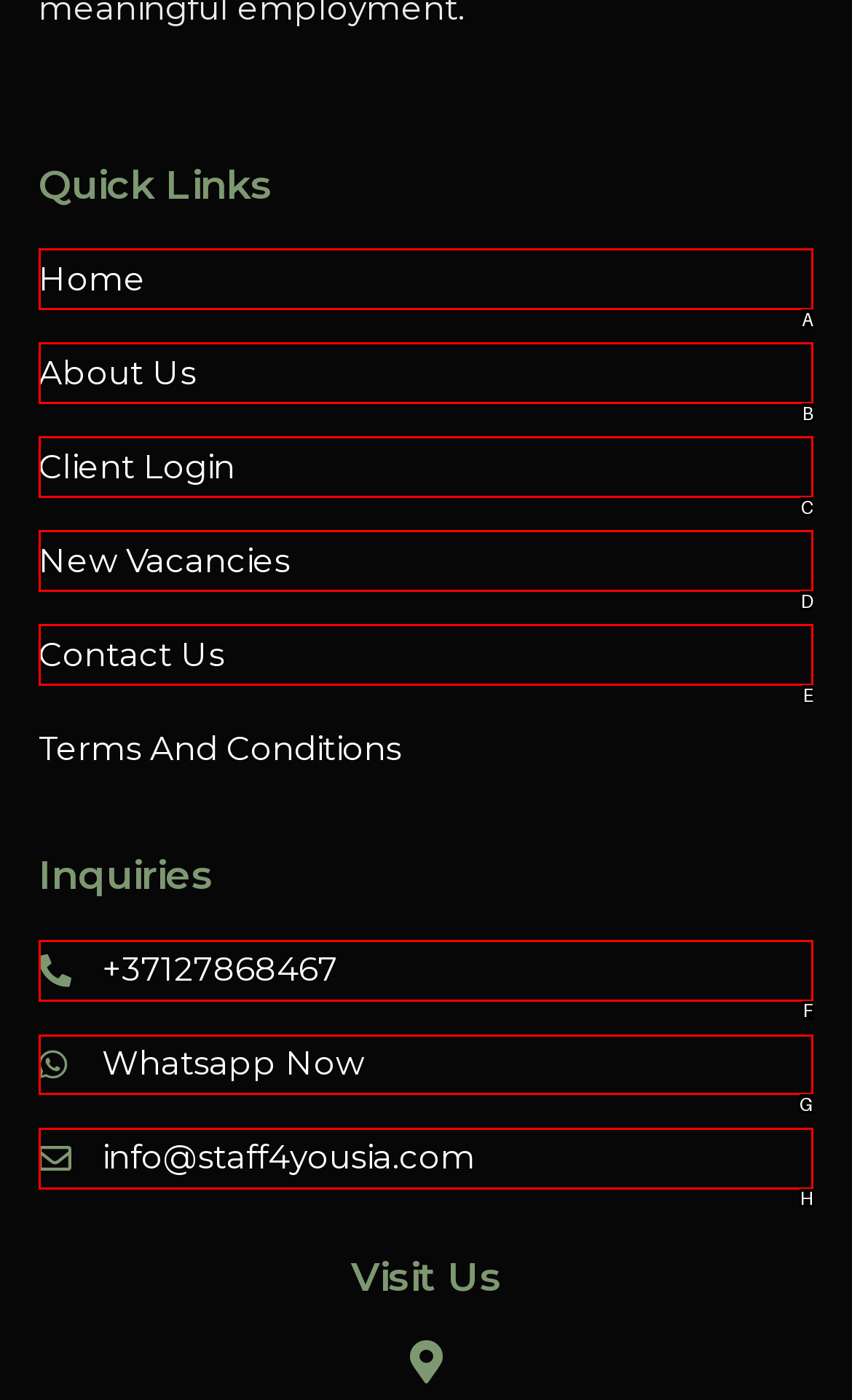Select the letter of the UI element you need to click to complete this task: send whatsapp message.

G